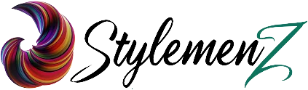Answer the question with a single word or phrase: 
What is the focus of the brand?

Style and aesthetics